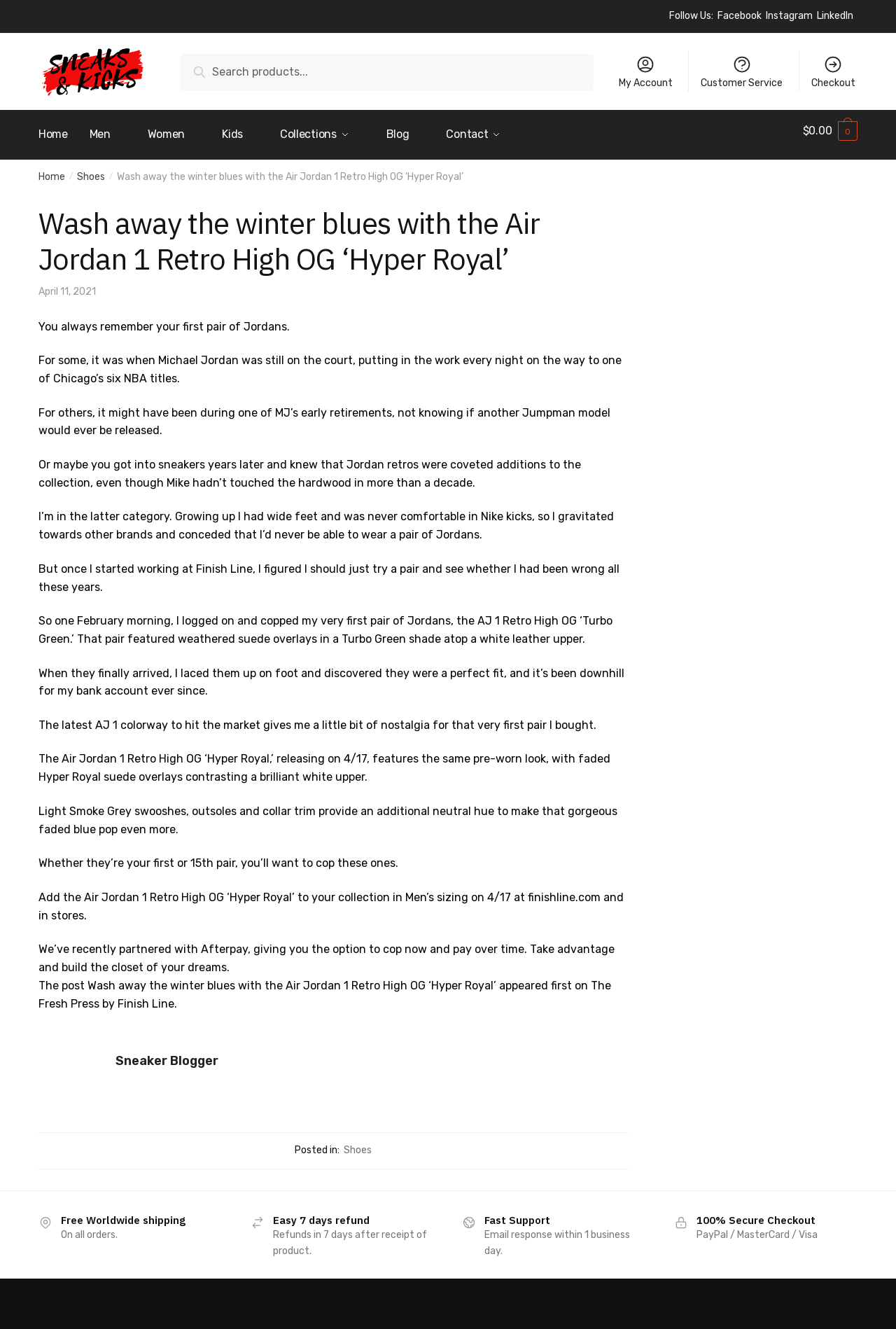Find the bounding box coordinates for the HTML element specified by: "Contact".

[0.497, 0.083, 0.595, 0.114]